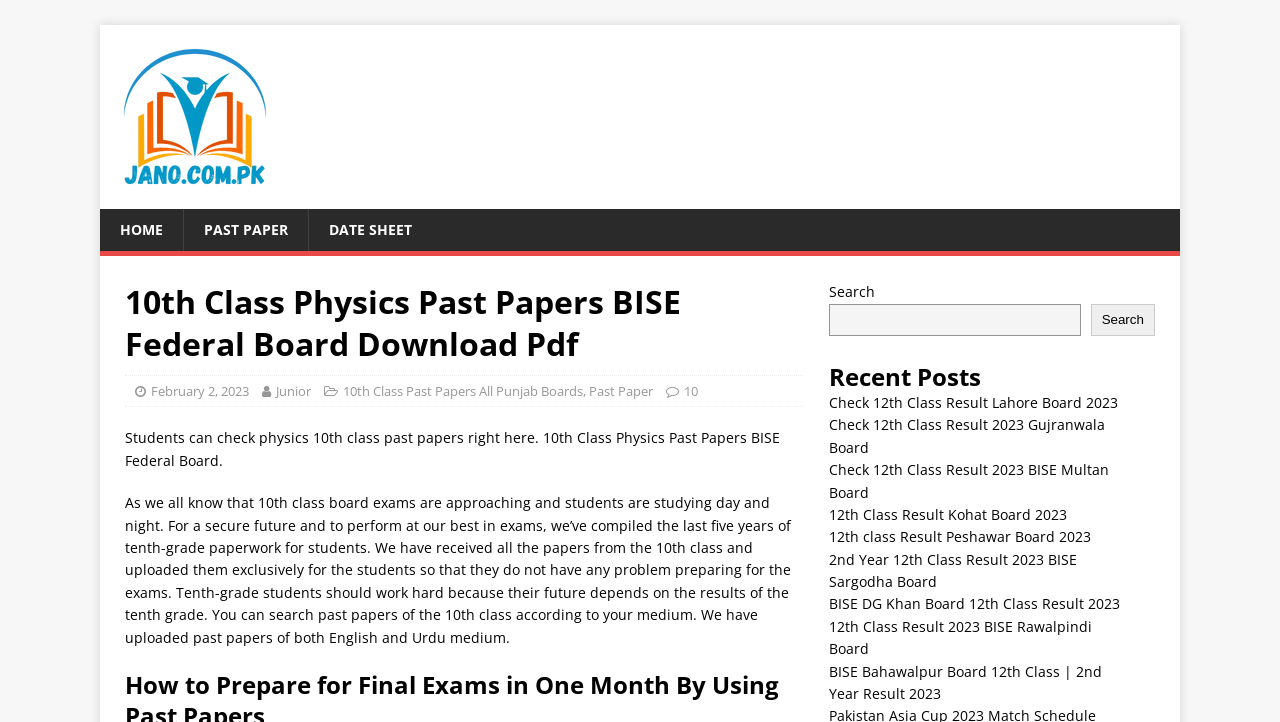Find the bounding box coordinates of the element to click in order to complete this instruction: "click the 'add' link". The bounding box coordinates must be four float numbers between 0 and 1, denoted as [left, top, right, bottom].

None